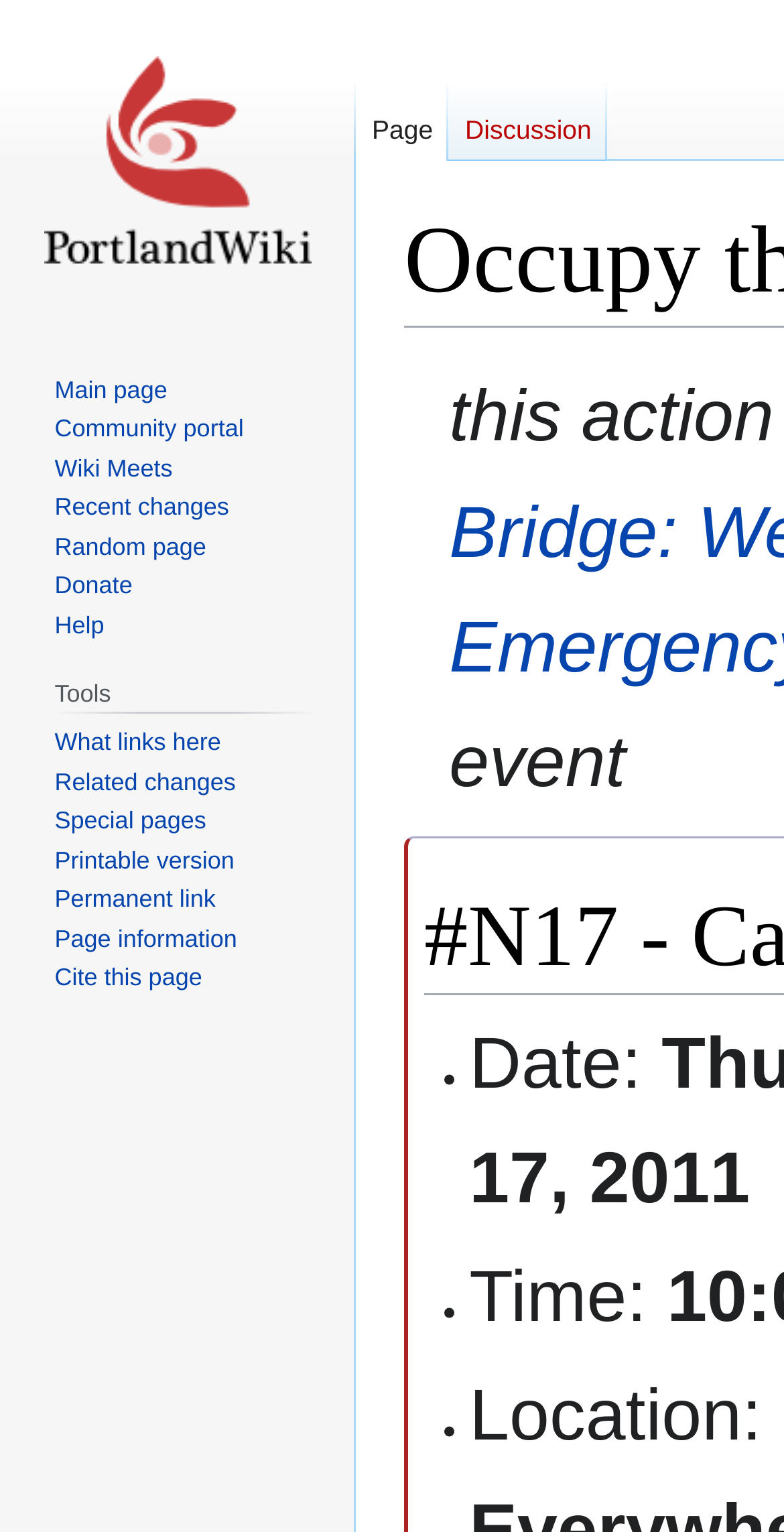Respond with a single word or phrase to the following question: What is the location of the event?

Not specified